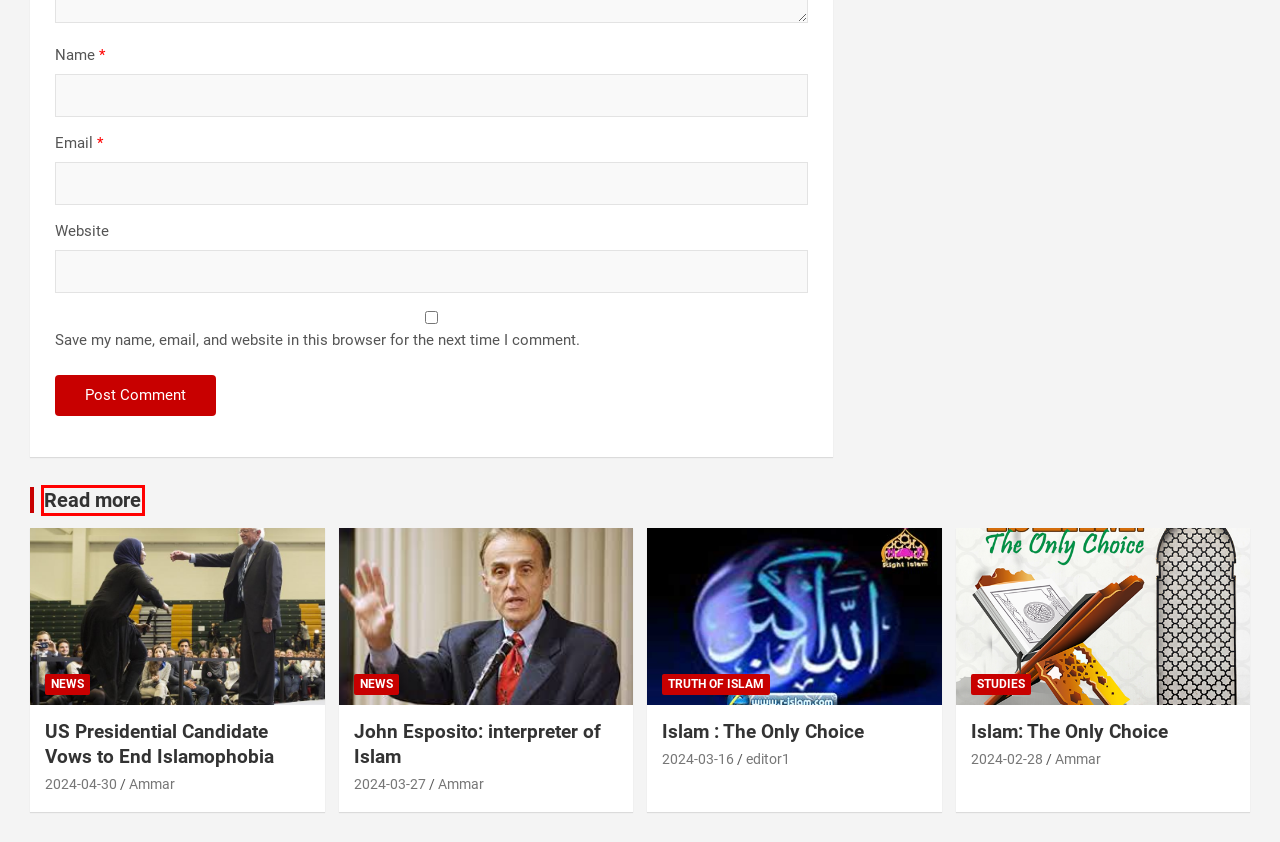Analyze the screenshot of a webpage with a red bounding box and select the webpage description that most accurately describes the new page resulting from clicking the element inside the red box. Here are the candidates:
A. editor1, Author at Right Islam
B. Home - II vero Islam
C. Dr. Jerald F. Dirks accepted Islam part 2 - Right Islam
D. شبكة الإسلام الحق
E. Article - Right Islam
F. Islam Archives - Right Islam
G. الرئيسية - الإسلام الحق
H. Surah Al-Fatihah - 1-7 - Quran.com

E